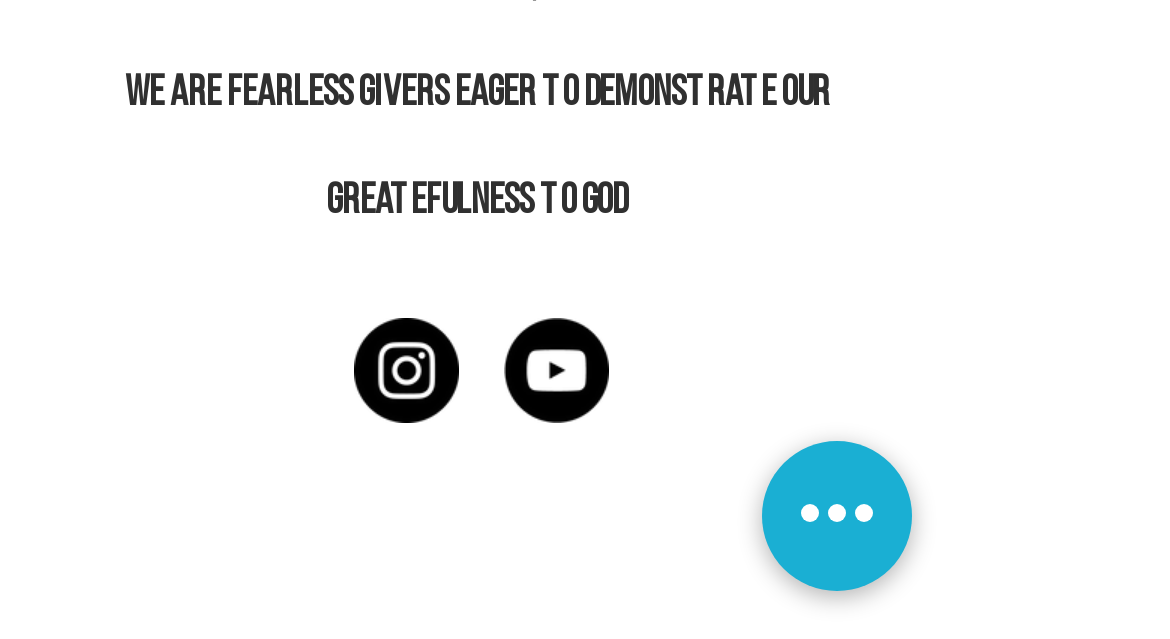Given the description "aria-label="Instagram - Black Circle"", provide the bounding box coordinates of the corresponding UI element.

[0.303, 0.498, 0.392, 0.662]